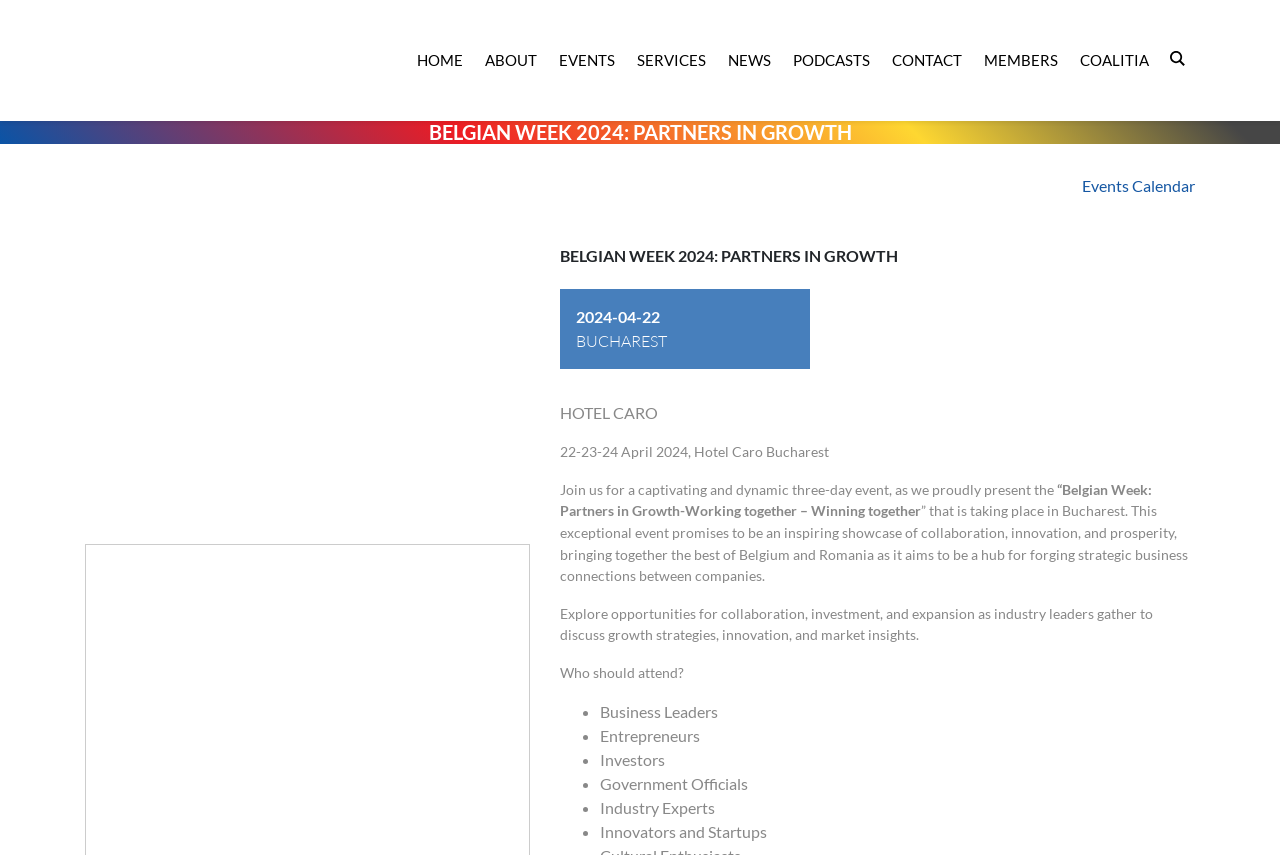Provide the bounding box coordinates of the section that needs to be clicked to accomplish the following instruction: "Select the EVENTS tab."

[0.845, 0.206, 0.884, 0.228]